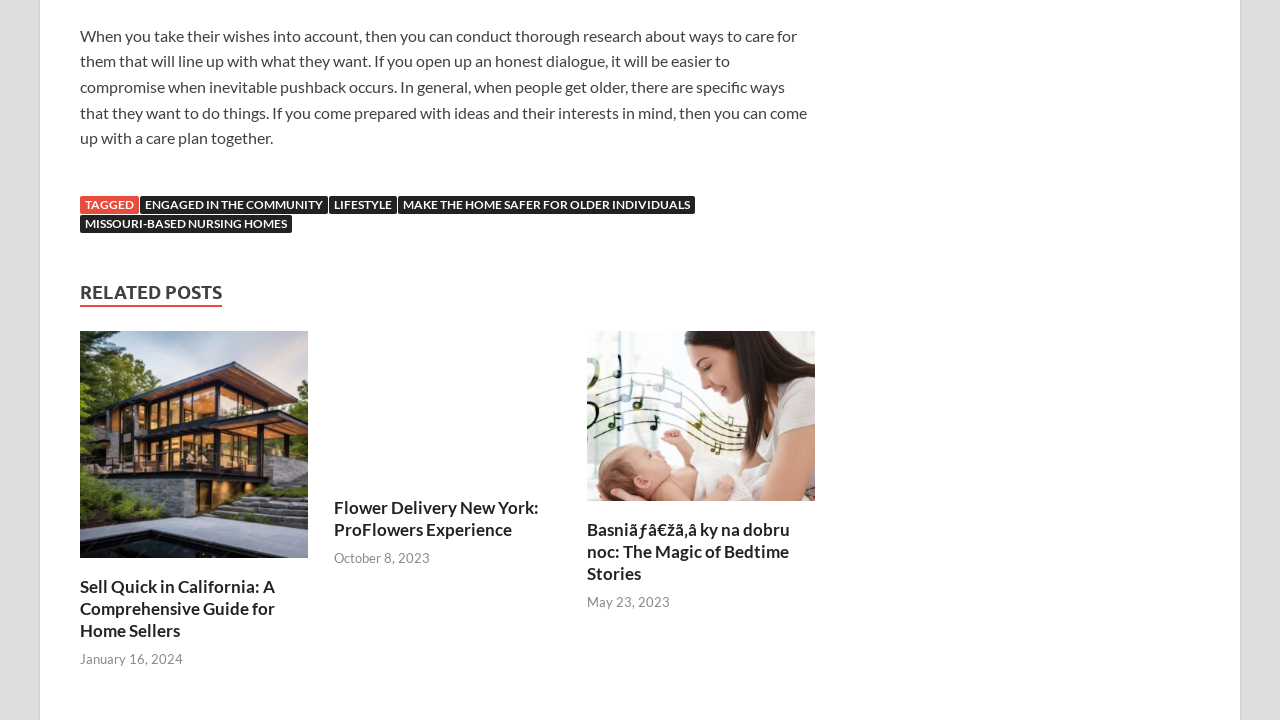Use one word or a short phrase to answer the question provided: 
How many links are there in the footer section?

5